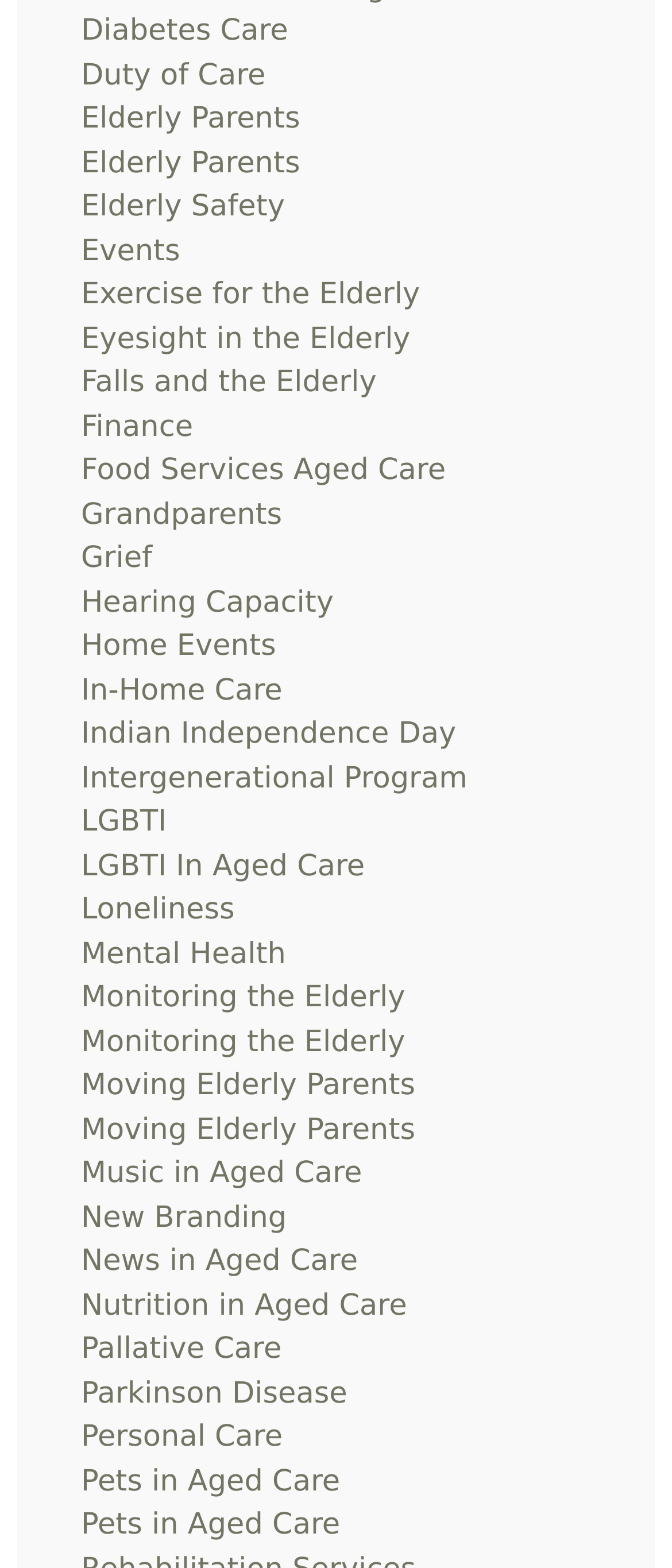Can you specify the bounding box coordinates for the region that should be clicked to fulfill this instruction: "Check the box to show my name on the online petition".

None